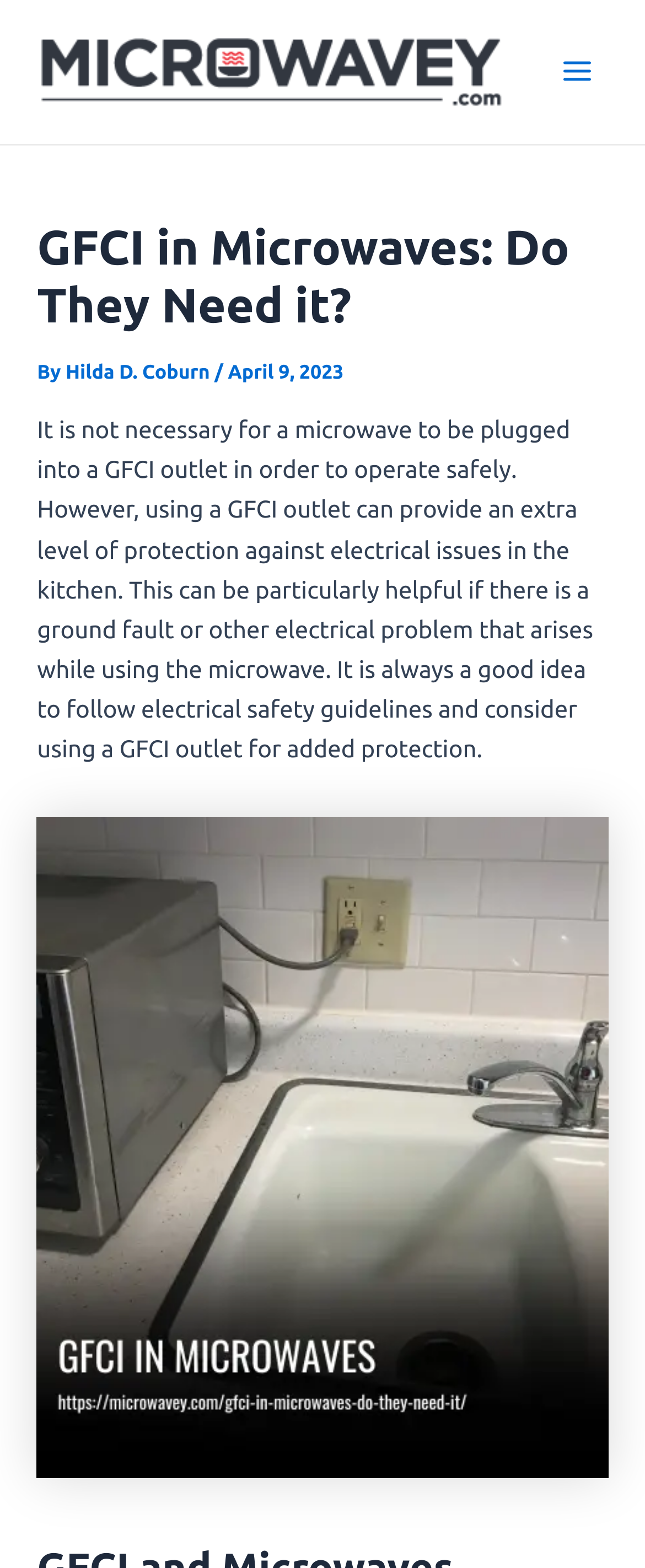Utilize the details in the image to thoroughly answer the following question: What is the purpose of using a GFCI outlet?

According to the article, using a GFCI outlet can provide an extra level of protection against electrical issues in the kitchen, particularly in case of a ground fault or other electrical problem.